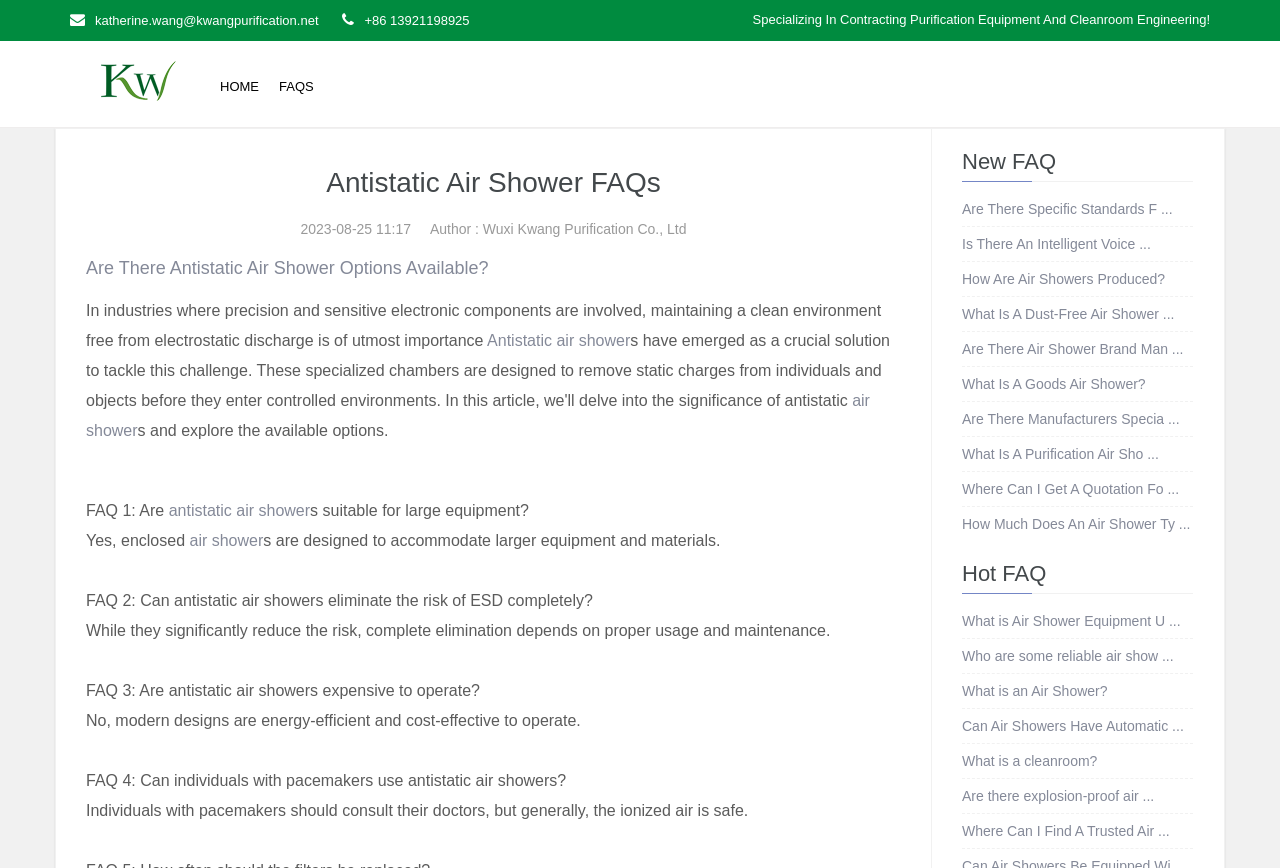Given the description "parent_node: Subscribe name="EMAIL" placeholder="Email Address"", provide the bounding box coordinates of the corresponding UI element.

None